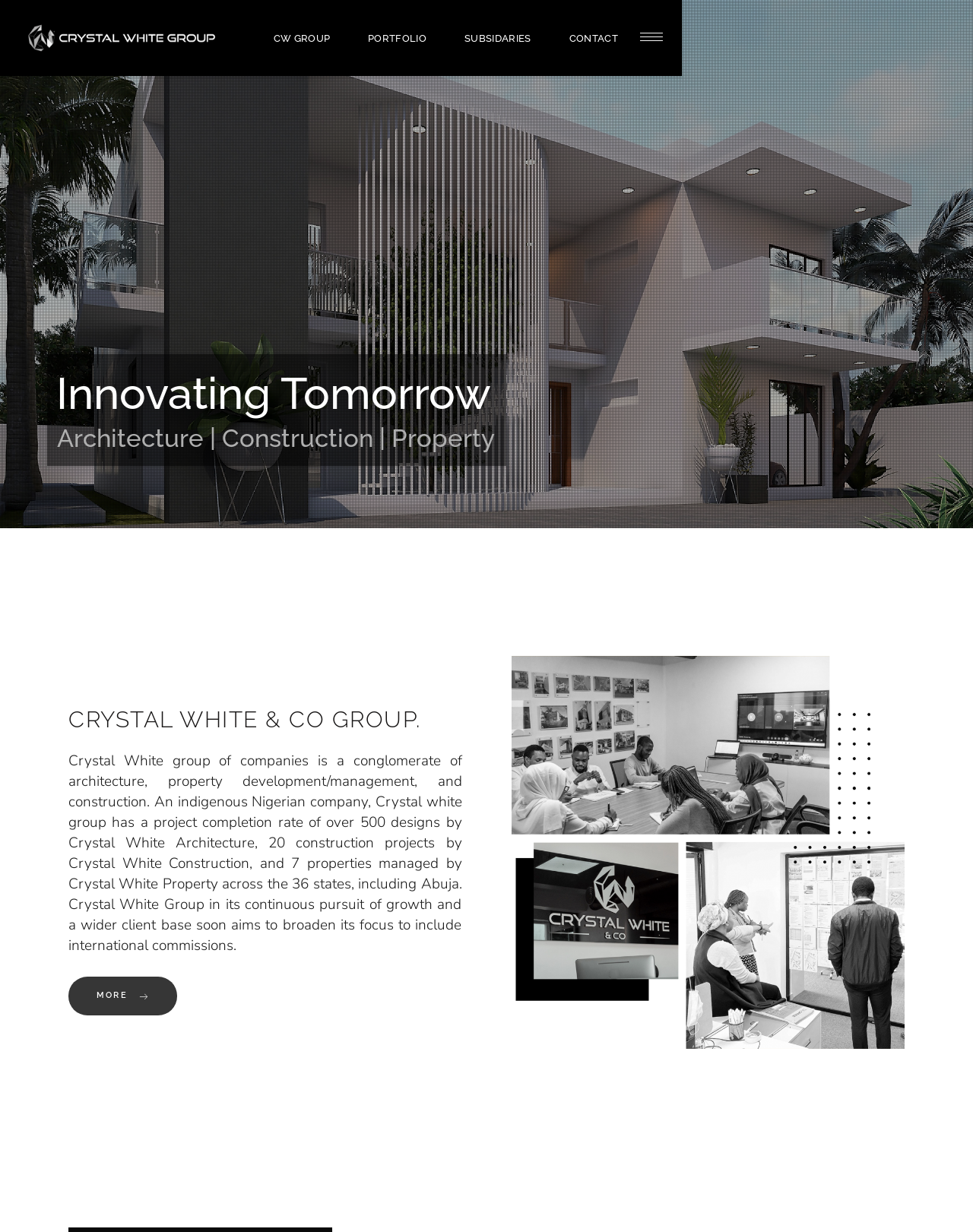Identify the bounding box coordinates for the element you need to click to achieve the following task: "Go to portfolio". Provide the bounding box coordinates as four float numbers between 0 and 1, in the form [left, top, right, bottom].

[0.359, 0.0, 0.458, 0.061]